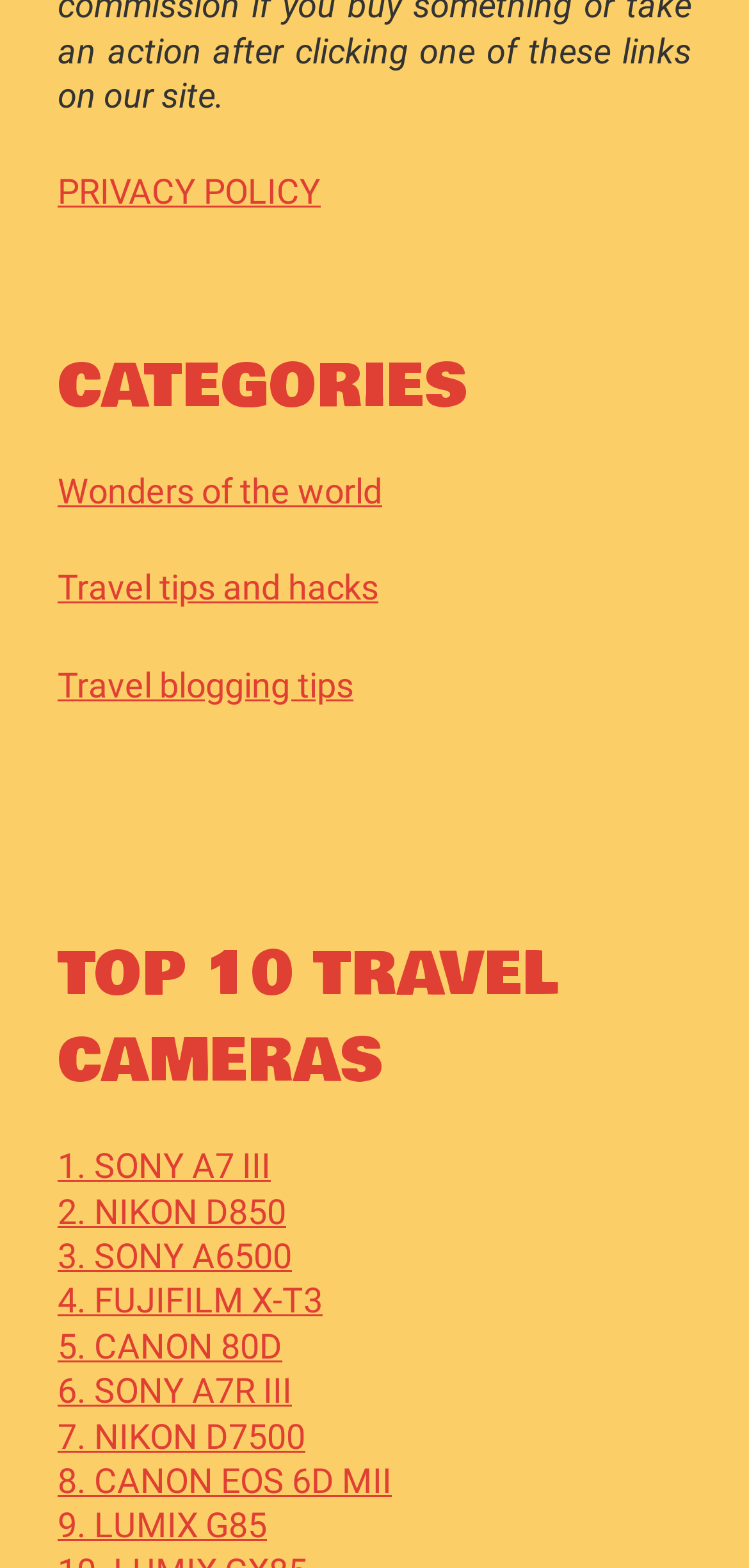Determine the bounding box coordinates of the target area to click to execute the following instruction: "View contact details."

None